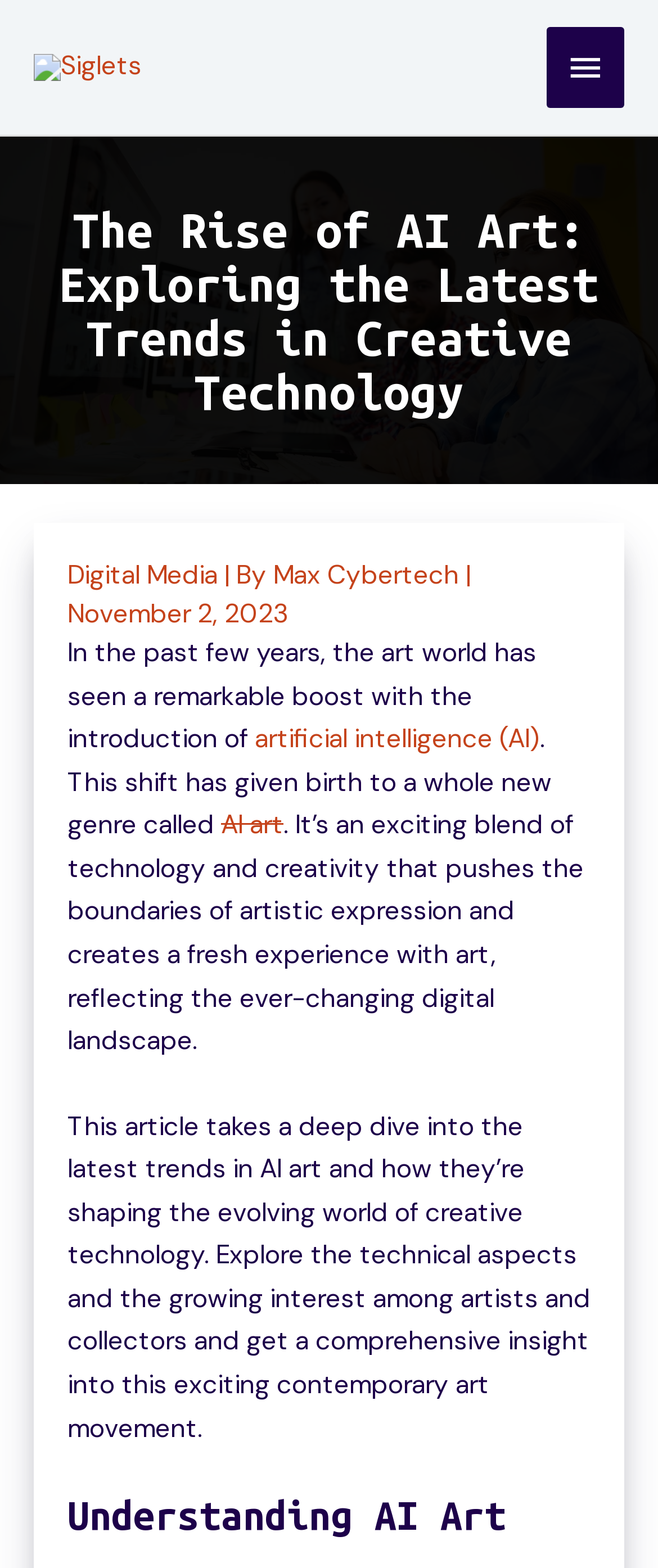Identify the coordinates of the bounding box for the element described below: "AI art". Return the coordinates as four float numbers between 0 and 1: [left, top, right, bottom].

[0.336, 0.516, 0.431, 0.537]